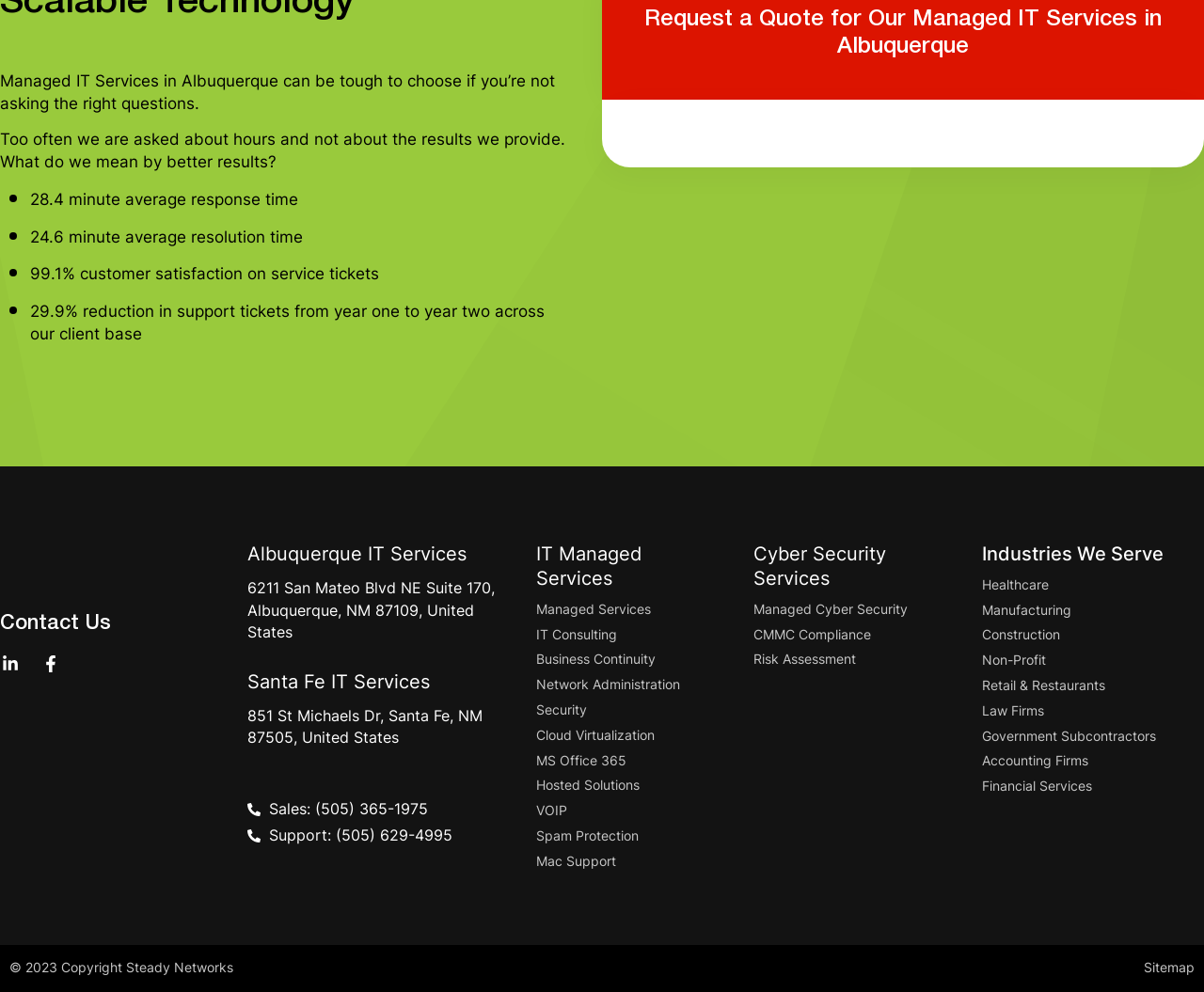Predict the bounding box coordinates of the area that should be clicked to accomplish the following instruction: "Get support". The bounding box coordinates should consist of four float numbers between 0 and 1, i.e., [left, top, right, bottom].

[0.206, 0.832, 0.414, 0.854]